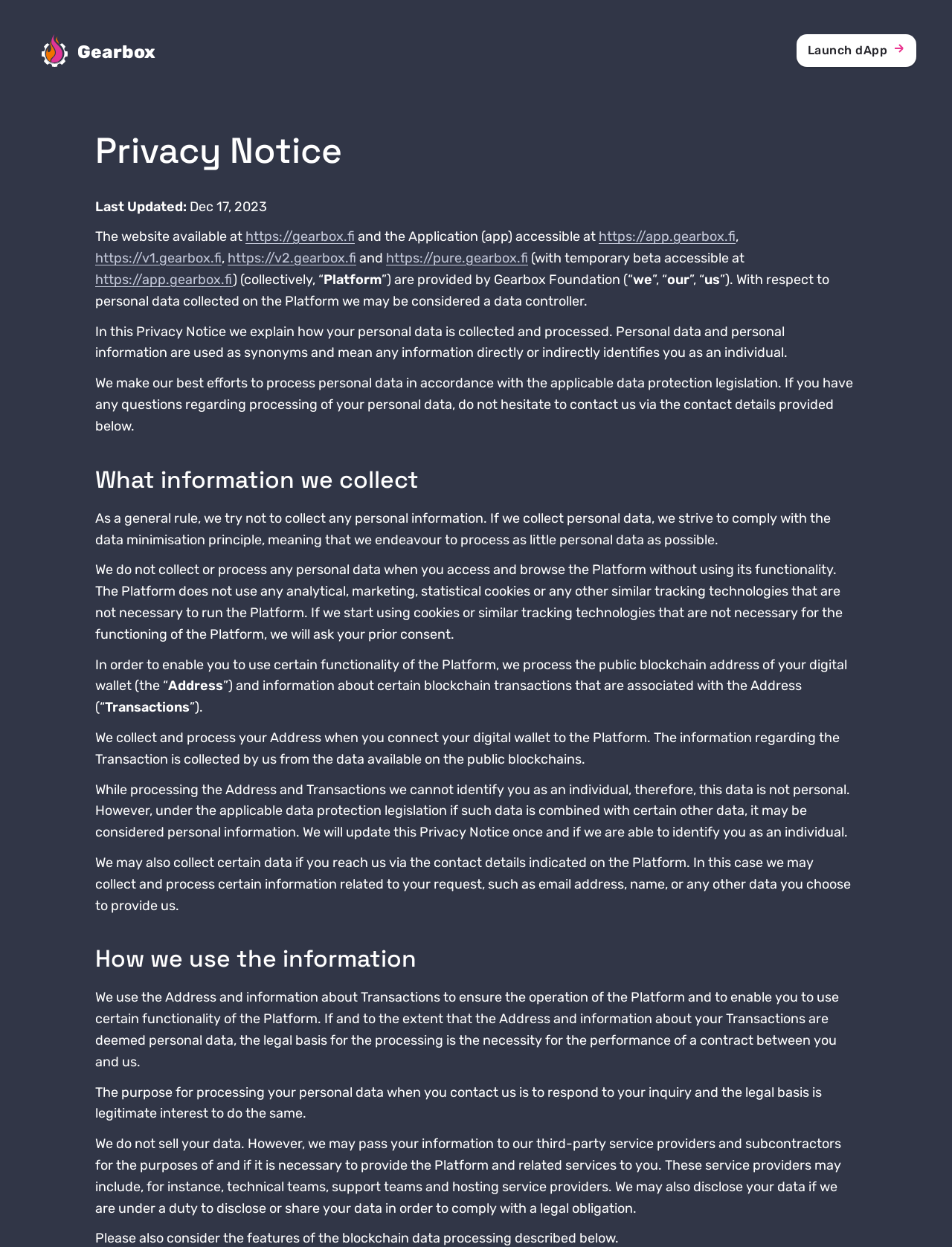Utilize the details in the image to give a detailed response to the question: What is the name of the protocol?

The question asks for the name of the protocol, which can be found in the root element 'Gearbox Protocol - Composable Leverage' focused: True. This is the main title of the webpage, indicating that the protocol is called Gearbox Protocol.